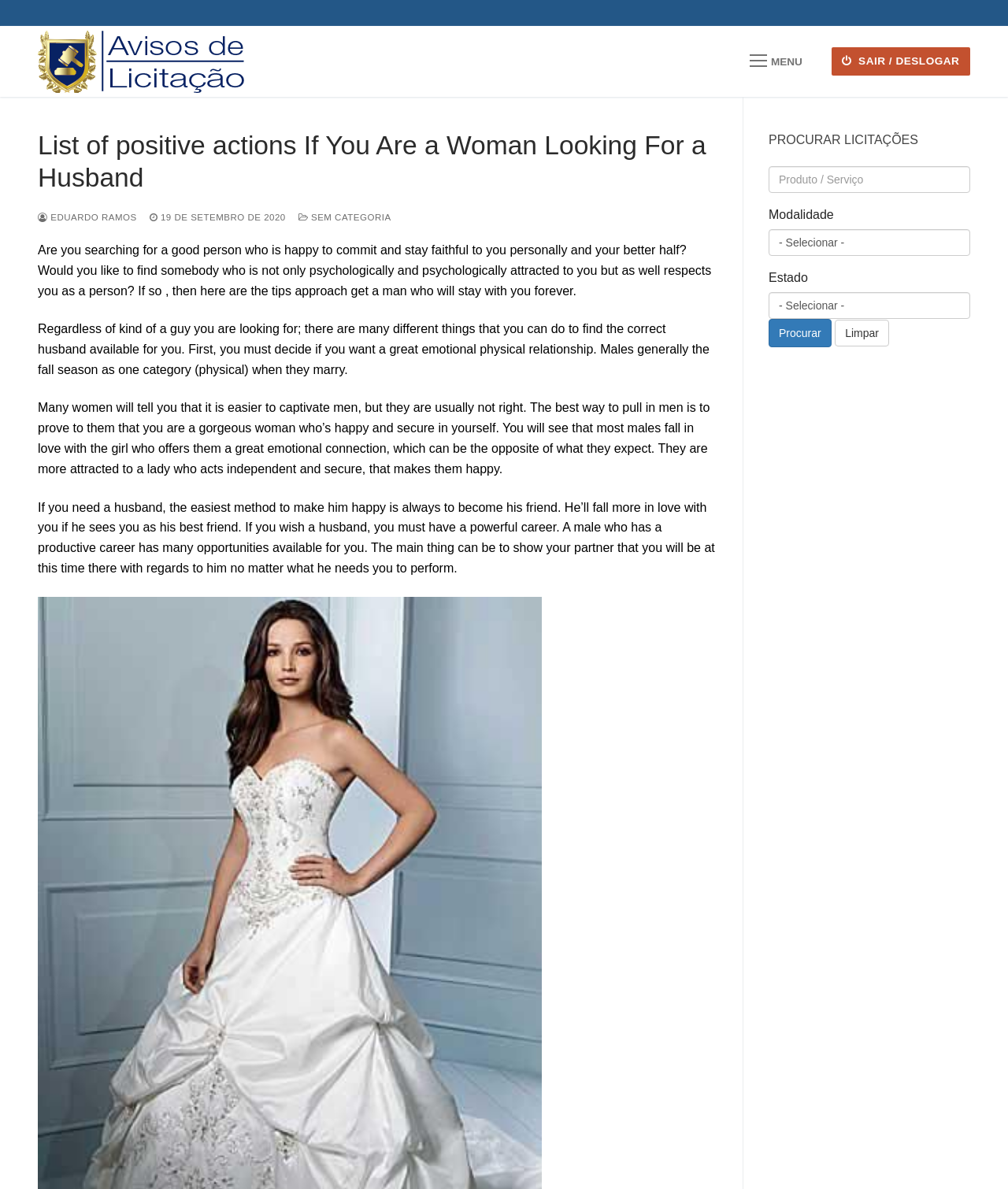Please determine the primary heading and provide its text.

List of positive actions If You Are a Woman Looking For a Husband